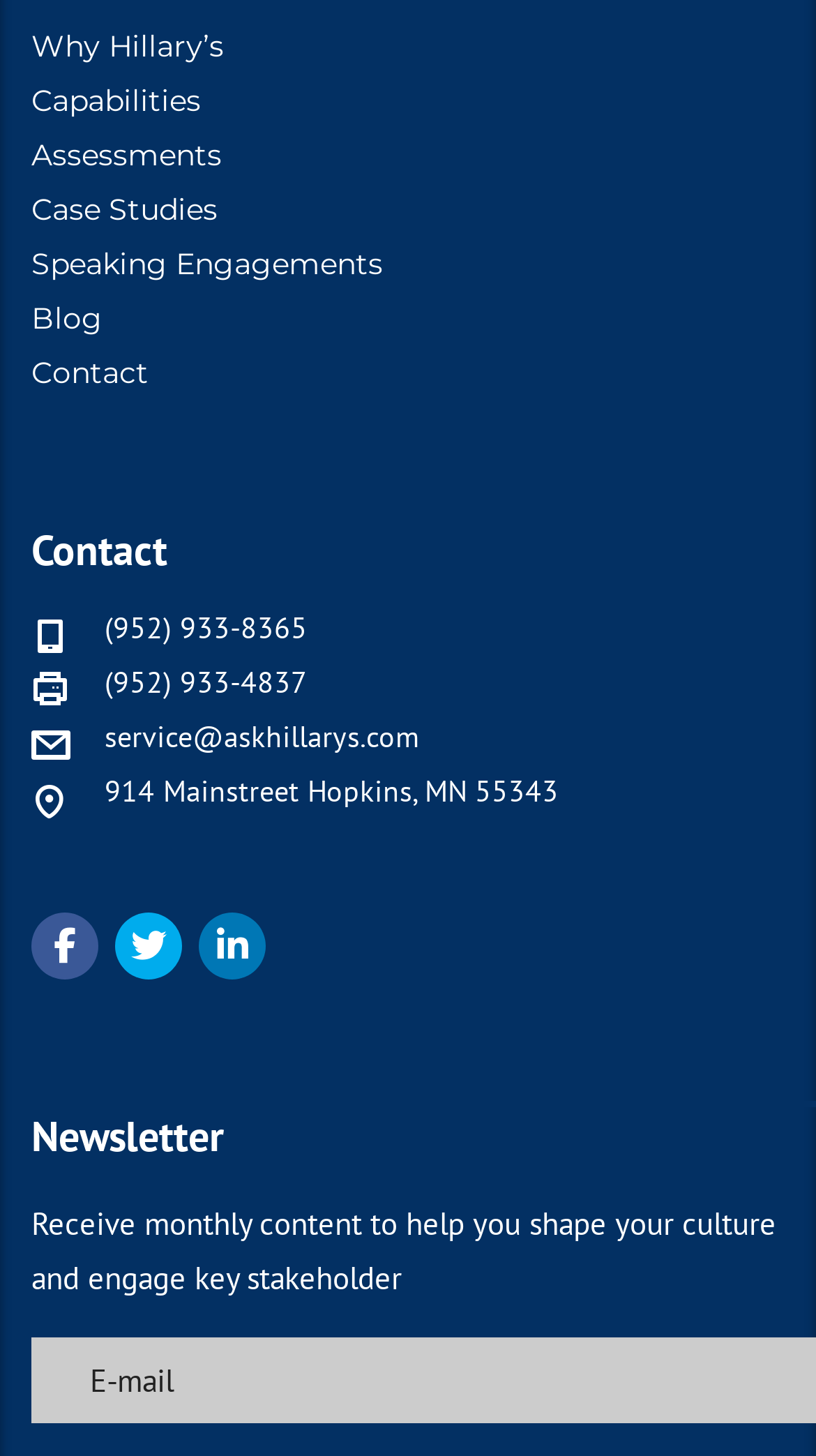Provide a one-word or brief phrase answer to the question:
How many social media links are there?

3